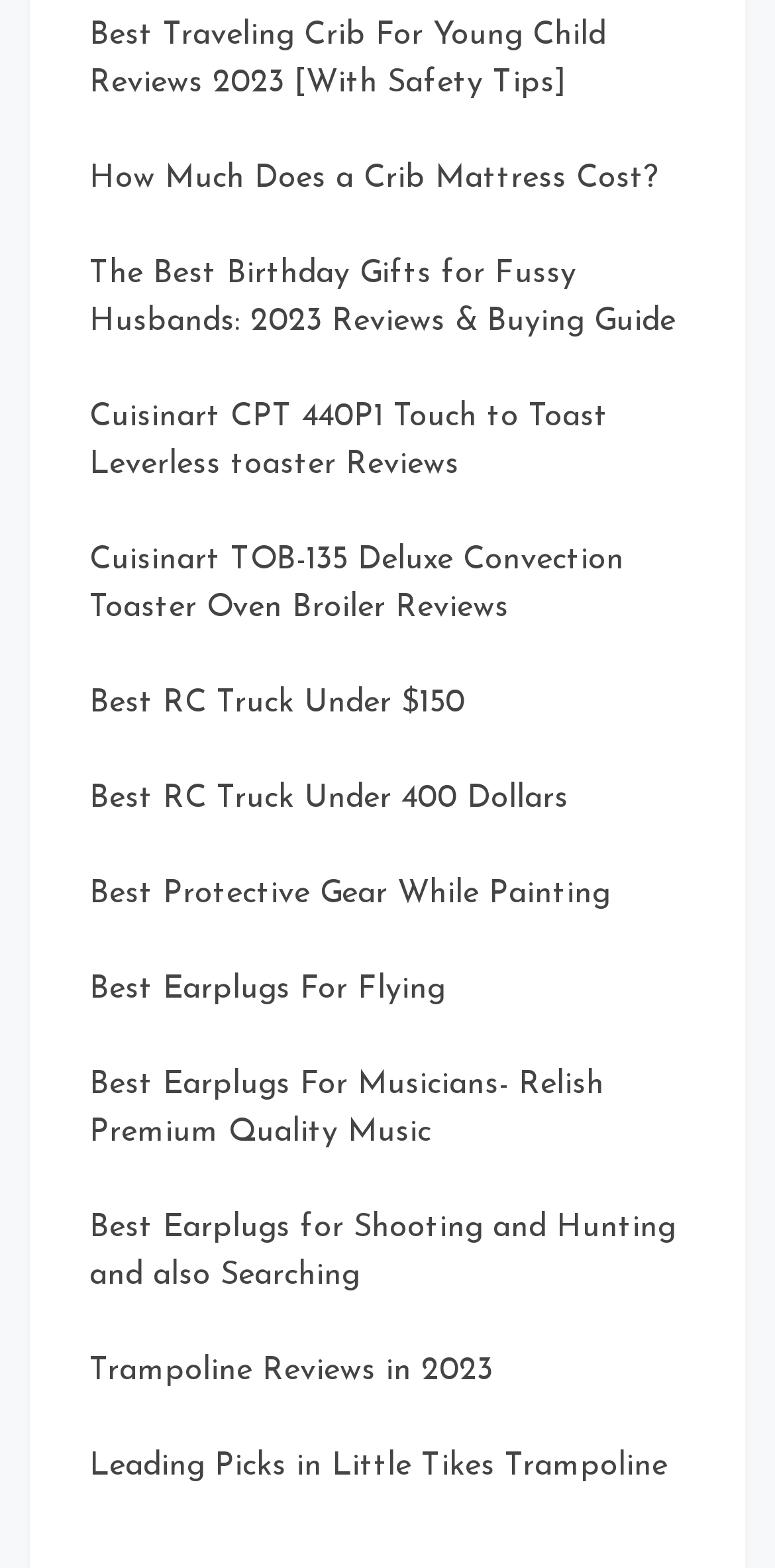For the element described, predict the bounding box coordinates as (top-left x, top-left y, bottom-right x, bottom-right y). All values should be between 0 and 1. Element description: Best RC Truck Under $150

[0.115, 0.439, 0.6, 0.459]